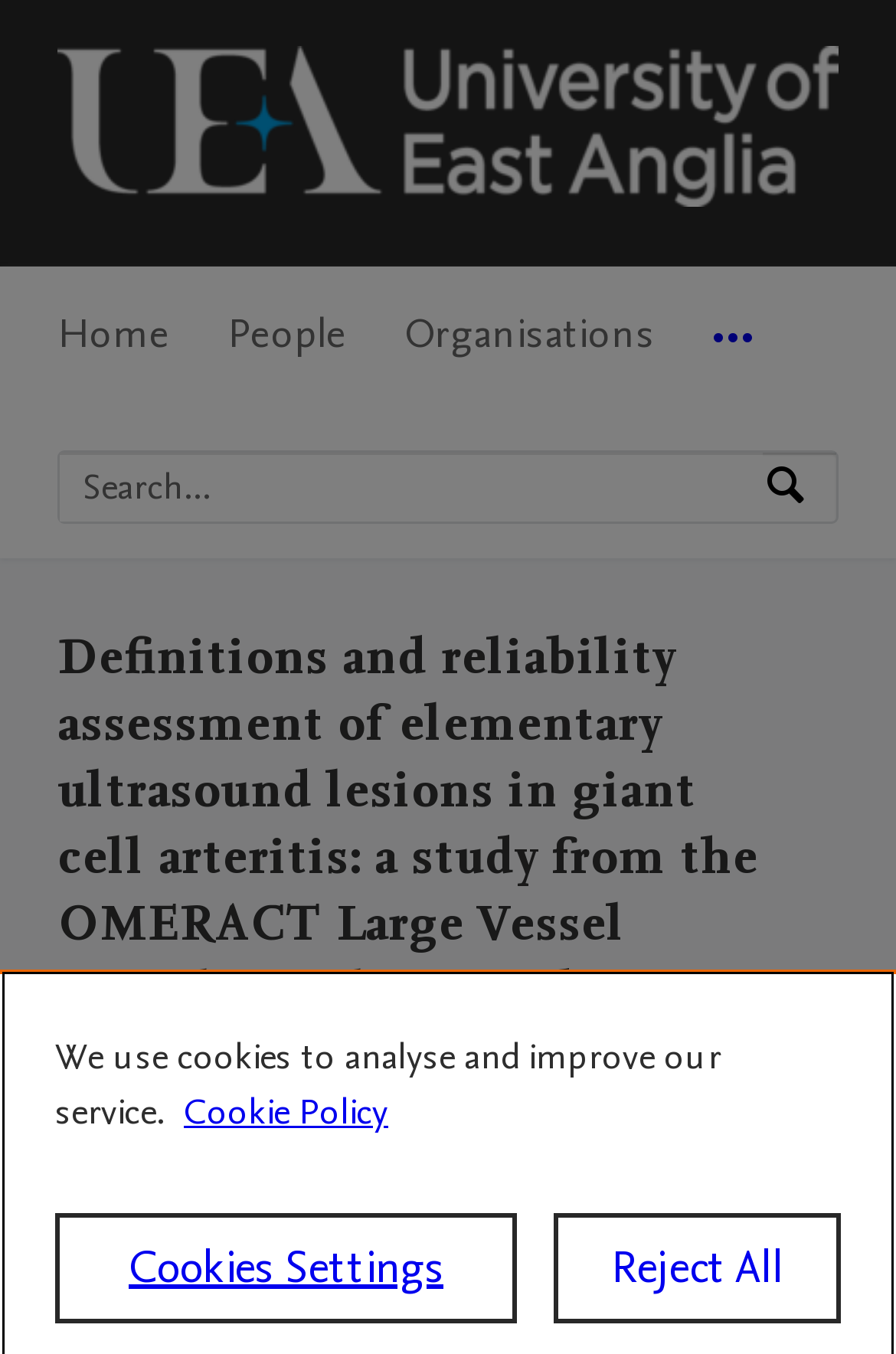Determine the bounding box coordinates of the clickable element to achieve the following action: 'Click the Search button'. Provide the coordinates as four float values between 0 and 1, formatted as [left, top, right, bottom].

[0.851, 0.332, 0.933, 0.383]